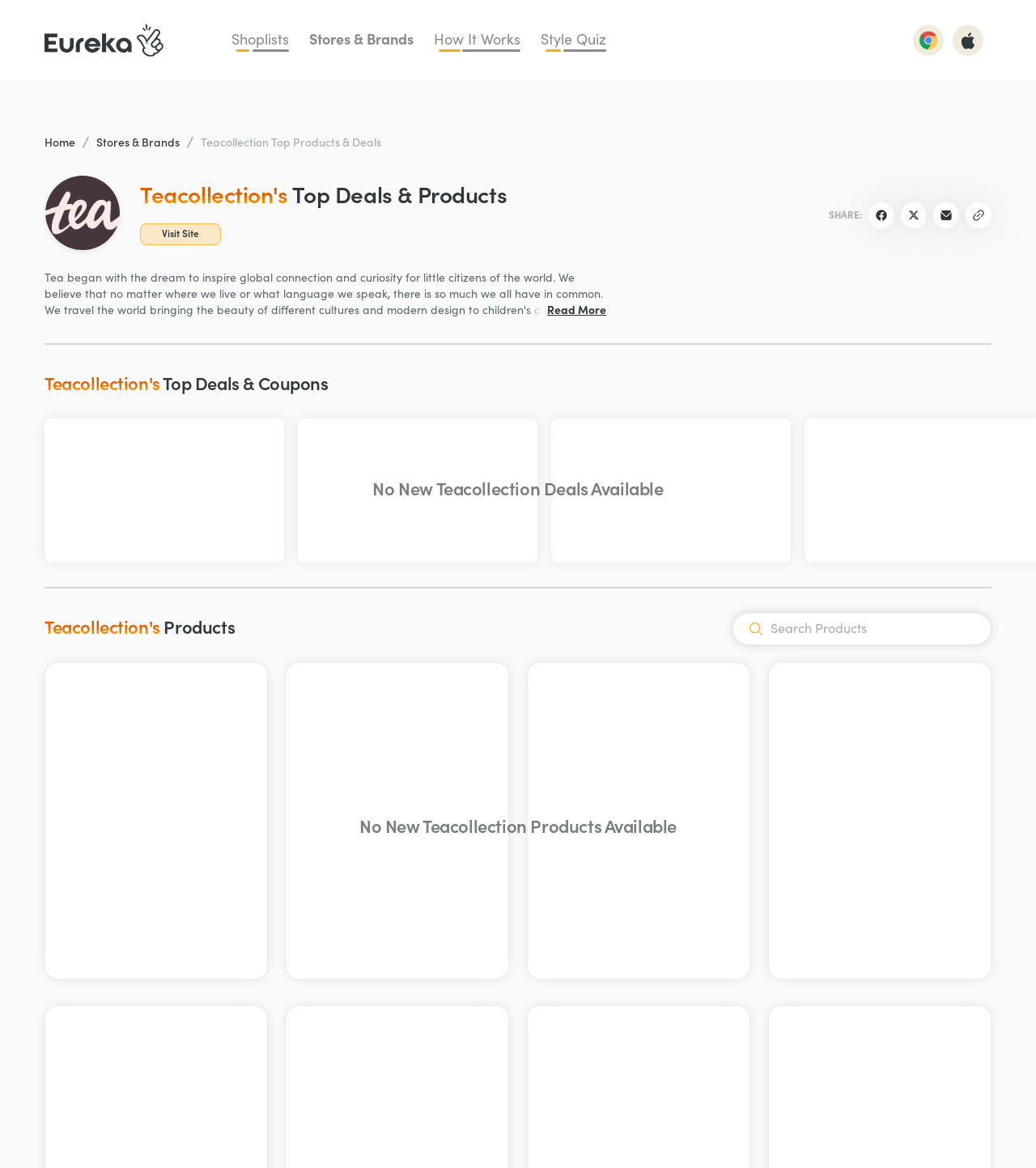Consider the image and give a detailed and elaborate answer to the question: 
What is the name of the store featured?

The name of the store featured can be determined by looking at the section that says 'Teacollection Top Products & Deals', indicating that the store featured is Teacollection.